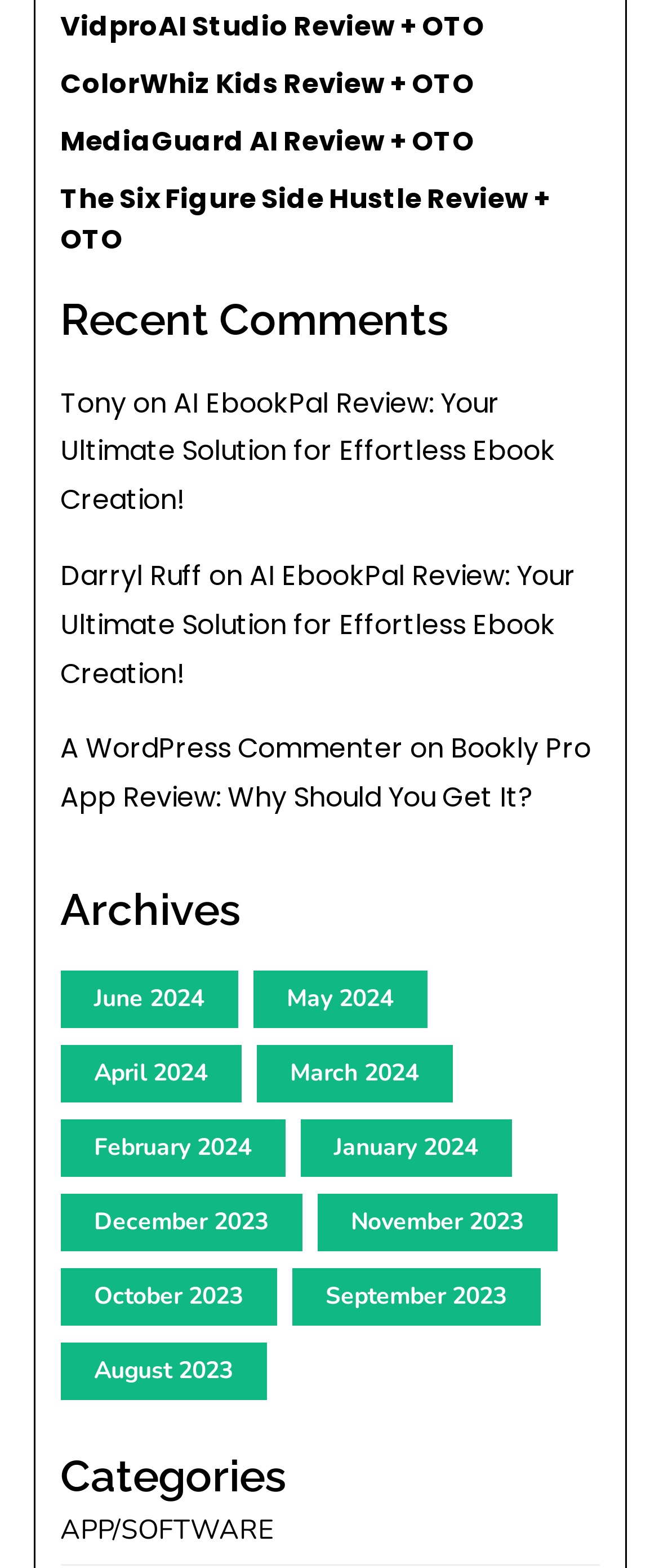Please provide a one-word or short phrase answer to the question:
What is the month of the oldest archive listed?

August 2023